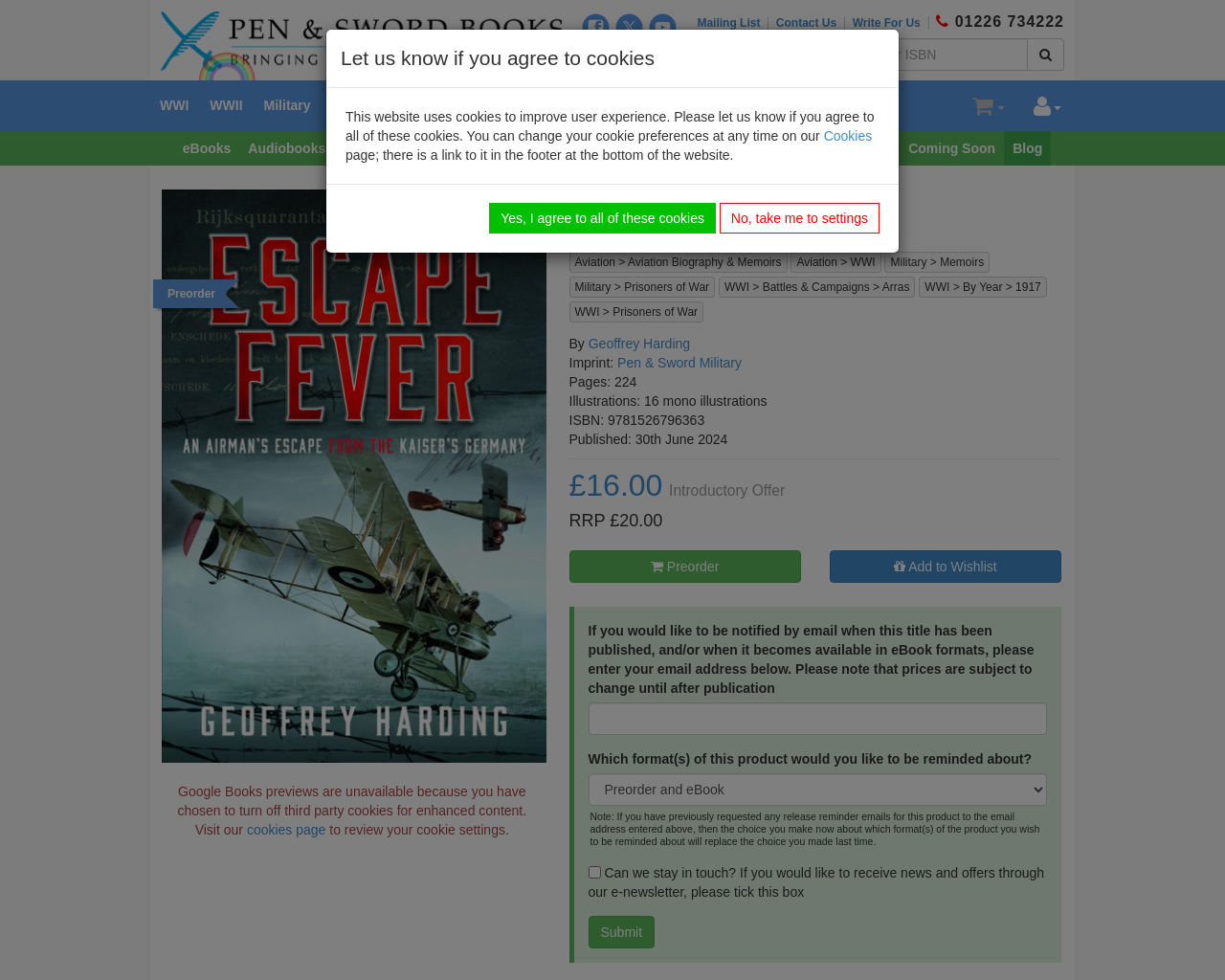Pinpoint the bounding box coordinates of the clickable element to carry out the following instruction: "Search for a book."

[0.658, 0.039, 0.839, 0.072]